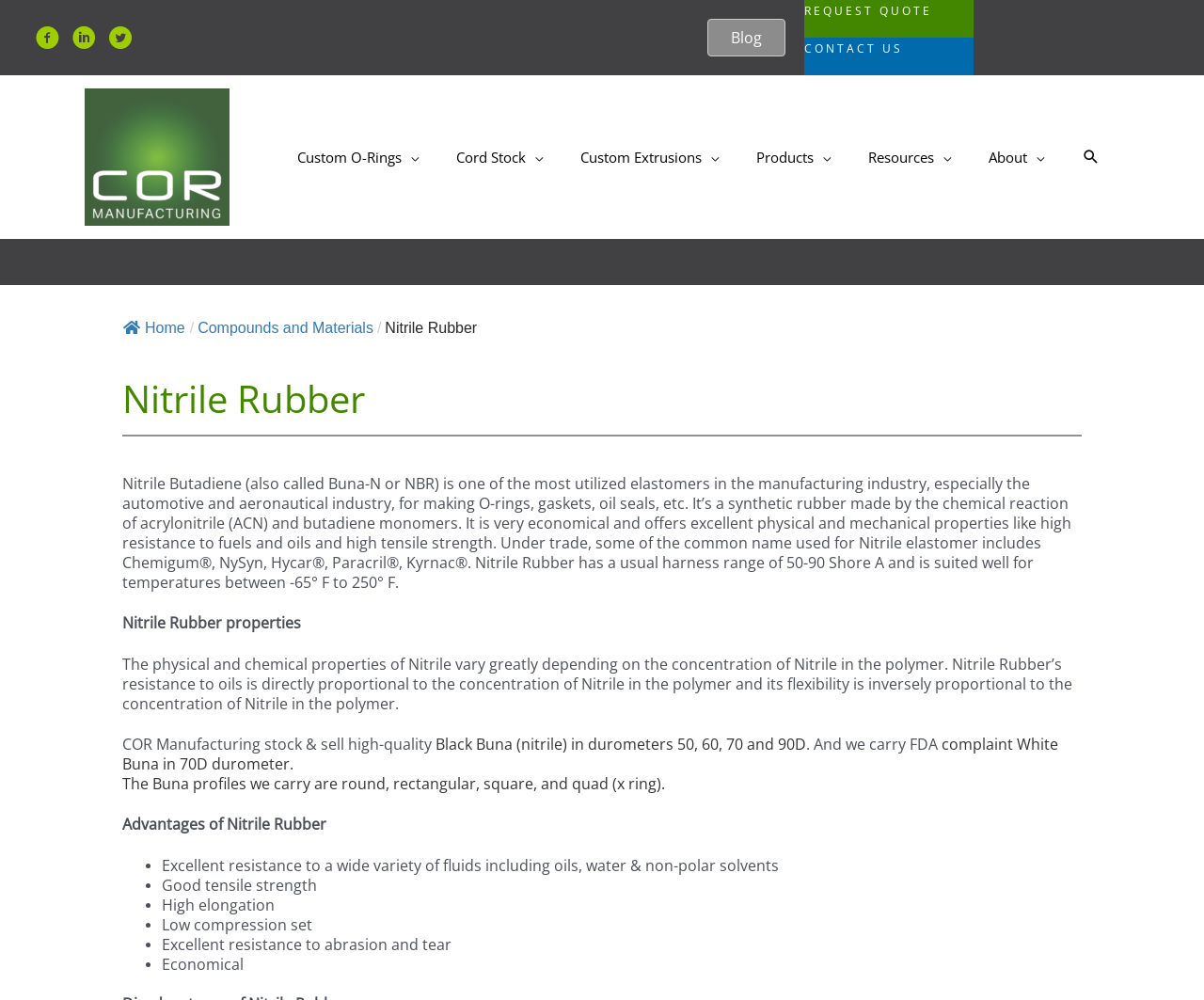Can you pinpoint the bounding box coordinates for the clickable element required for this instruction: "Click on the 'Blog' link"? The coordinates should be four float numbers between 0 and 1, i.e., [left, top, right, bottom].

[0.587, 0.019, 0.652, 0.056]